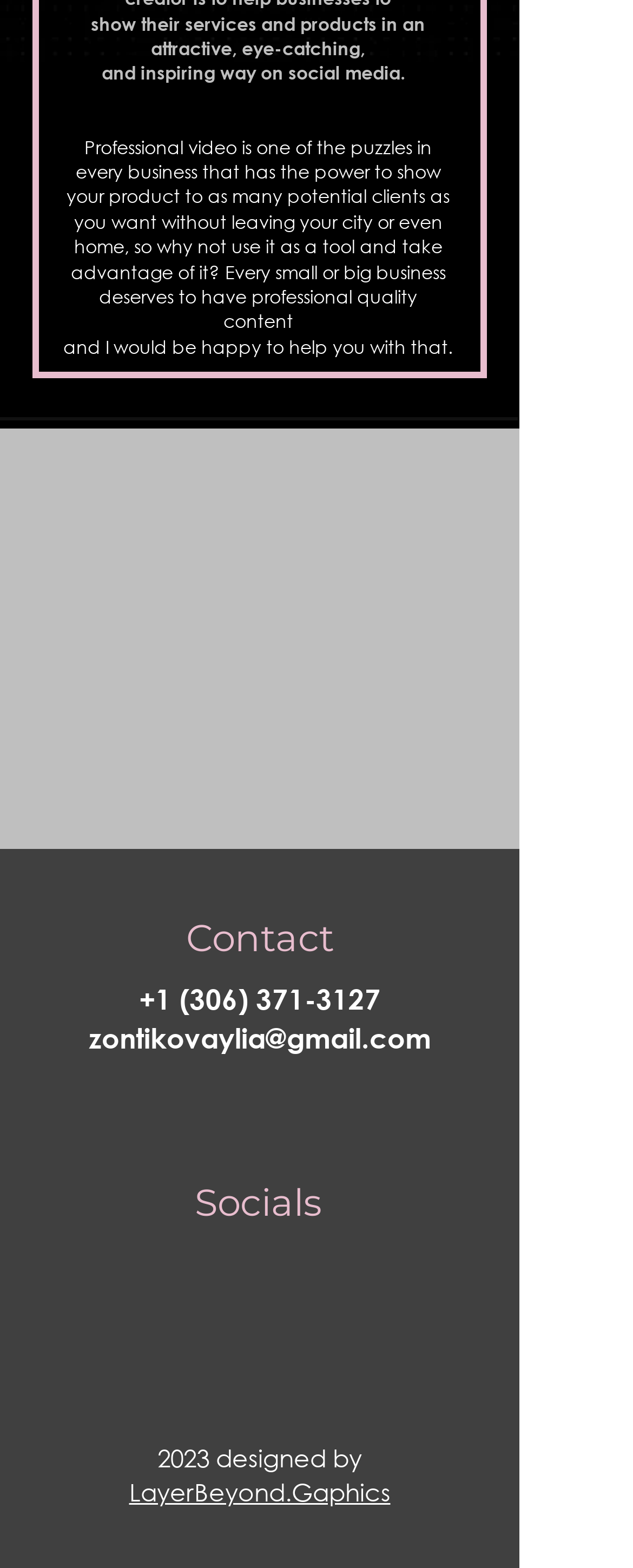By analyzing the image, answer the following question with a detailed response: How many social media platforms are listed?

In the 'Socials' section, there are two links to social media platforms, namely 'Instagram' and 'LinkedIn', which implies that there are two social media platforms listed.